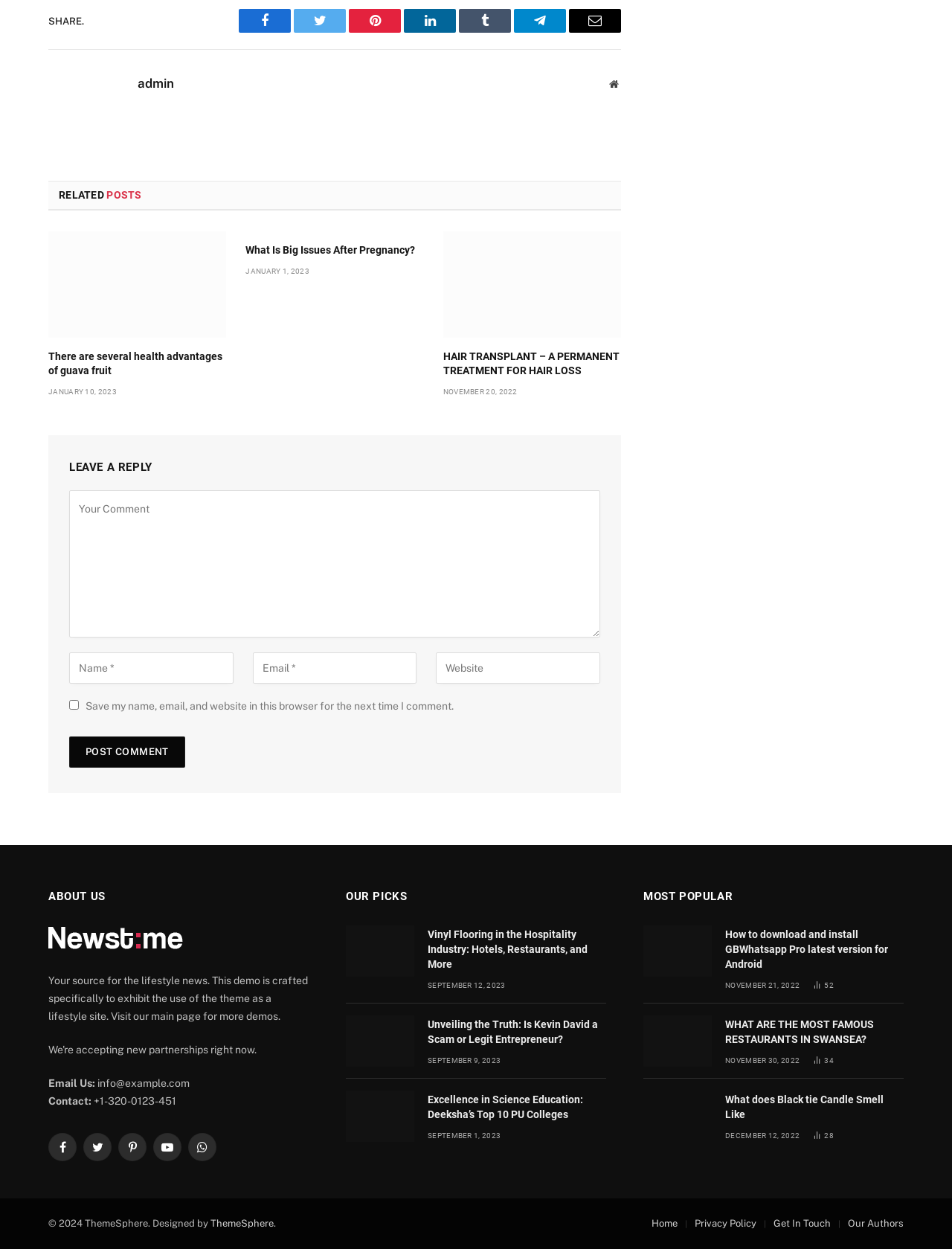Locate the bounding box coordinates of the area where you should click to accomplish the instruction: "Read about hair transplant".

[0.465, 0.185, 0.652, 0.27]